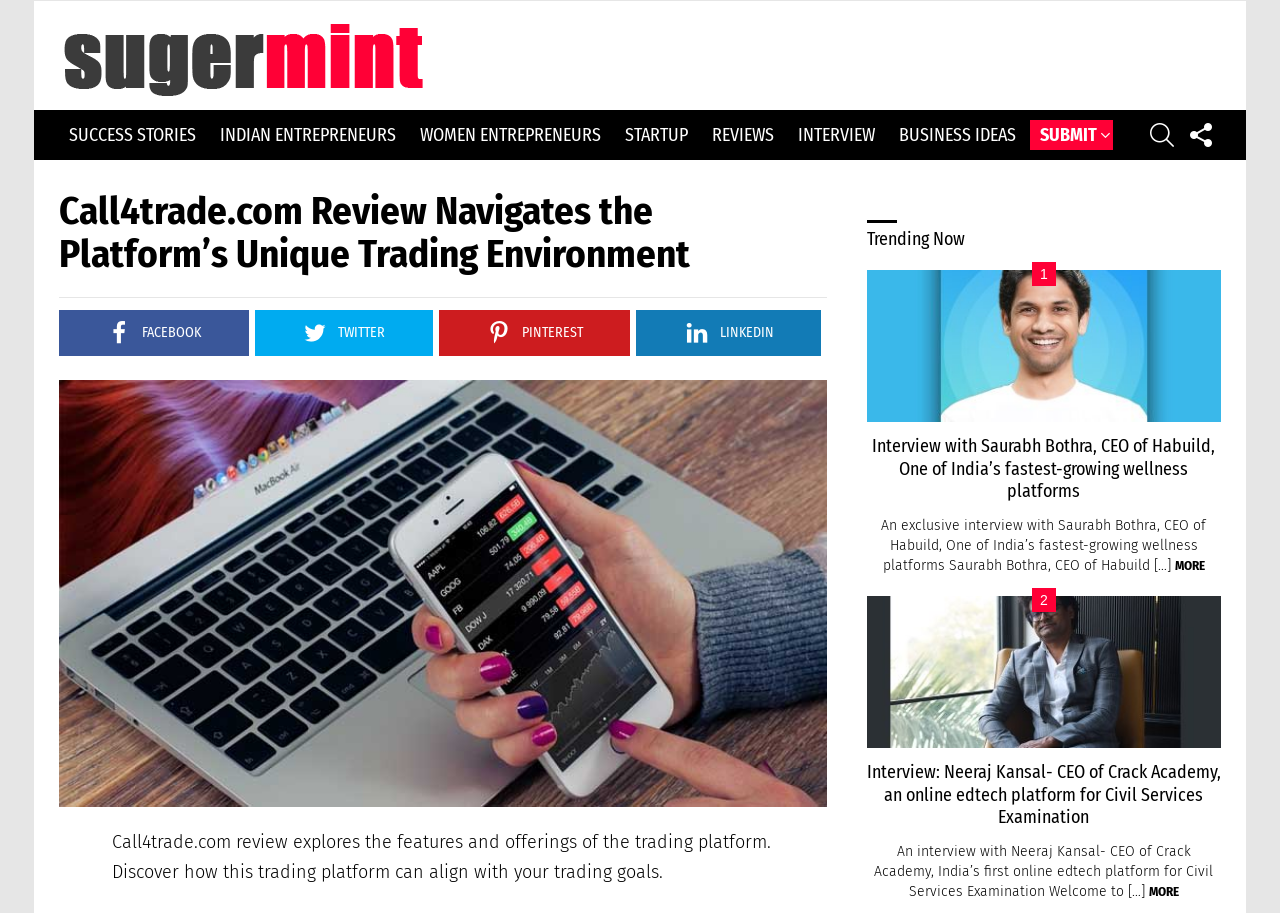Please give a succinct answer to the question in one word or phrase:
What is the purpose of the 'SUBMIT' button?

To submit something